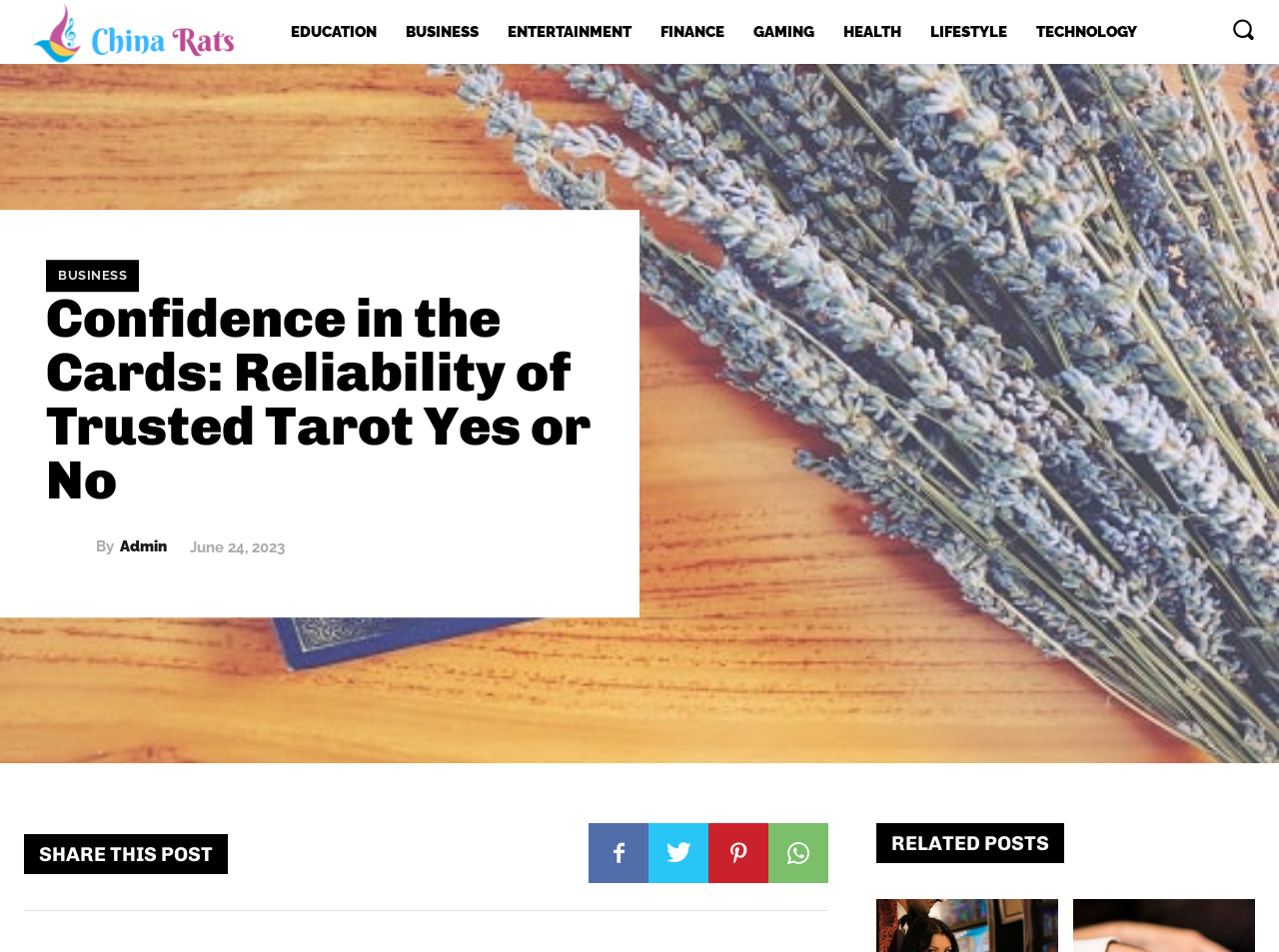Provide the bounding box coordinates of the section that needs to be clicked to accomplish the following instruction: "Click the 'Like' button."

None